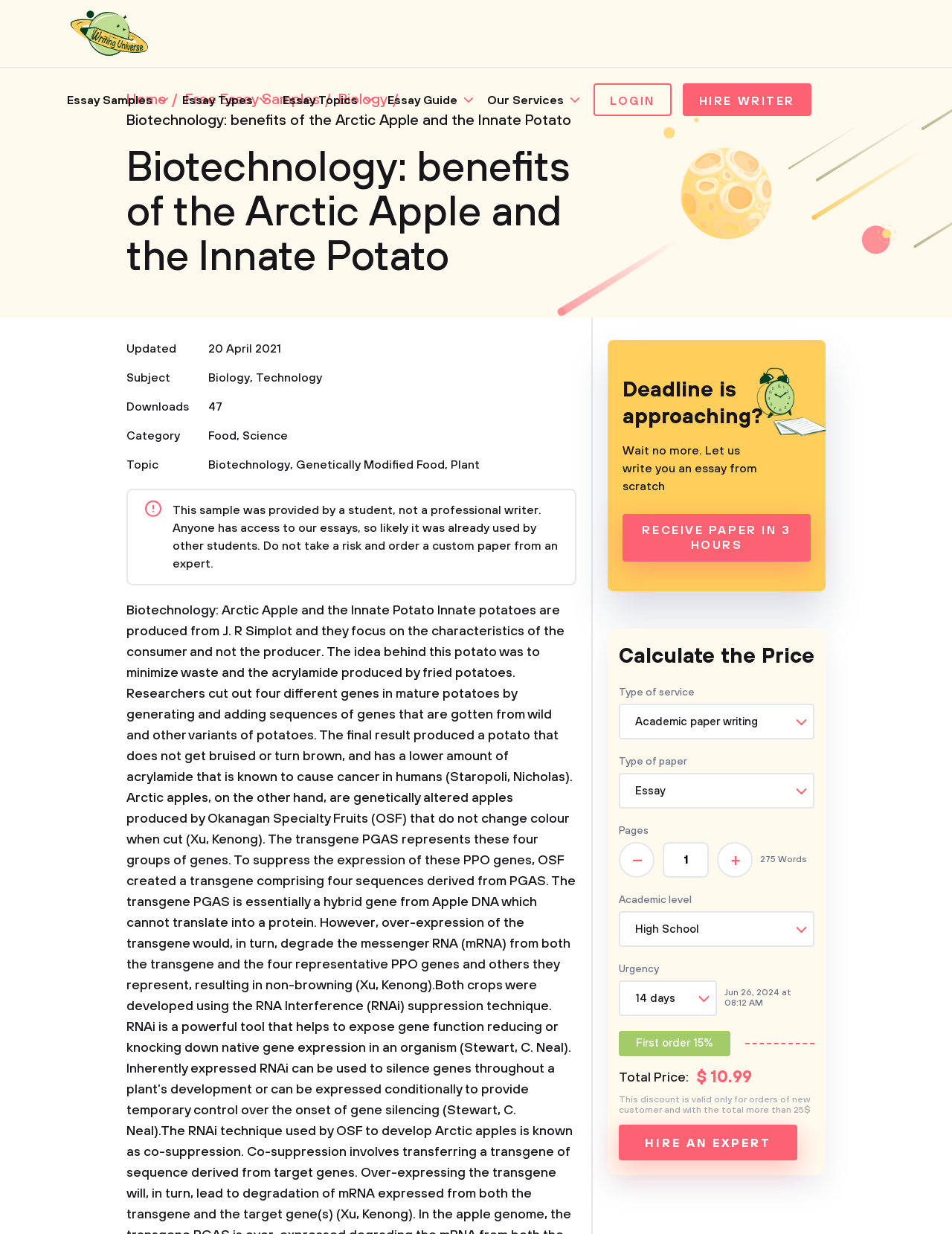Determine the bounding box coordinates of the area to click in order to meet this instruction: "Click on the 'HIRE WRITER' link".

[0.717, 0.068, 0.852, 0.094]